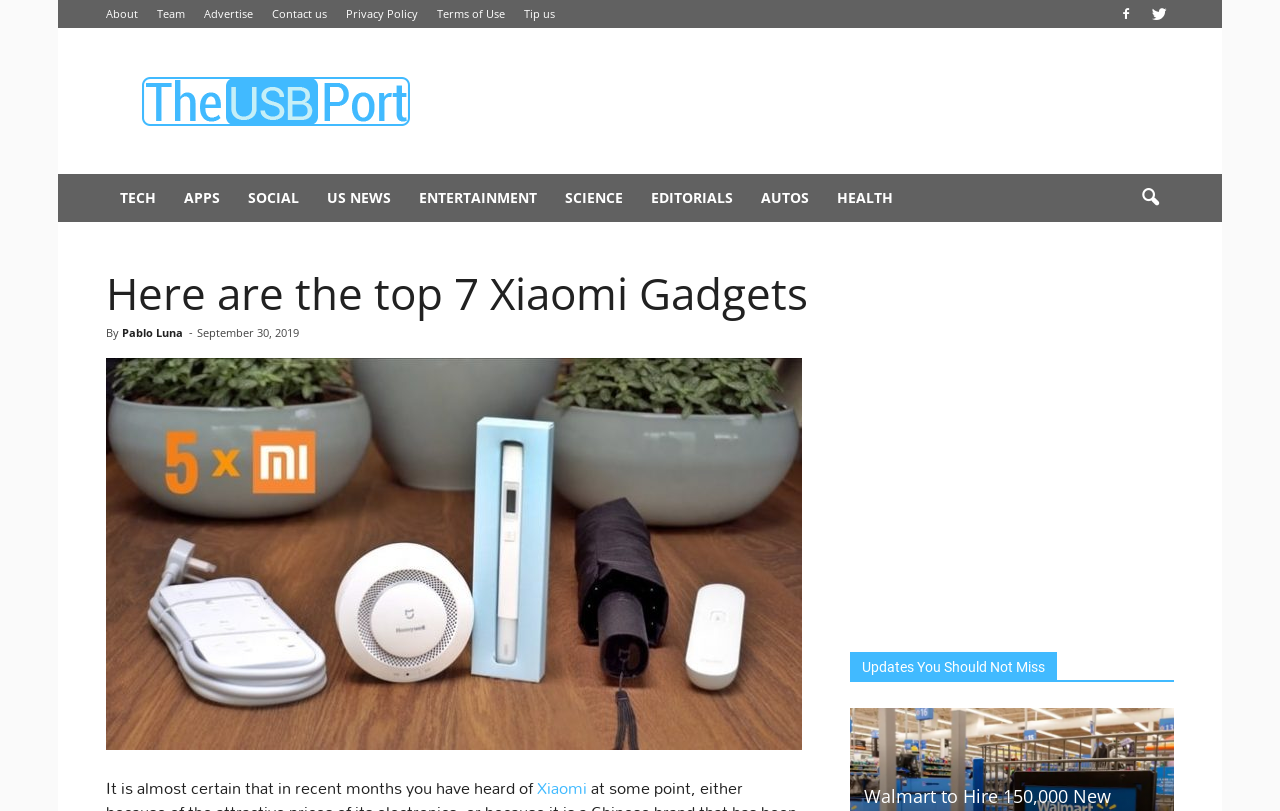Provide the bounding box coordinates of the area you need to click to execute the following instruction: "Click on Tip us".

[0.409, 0.007, 0.434, 0.026]